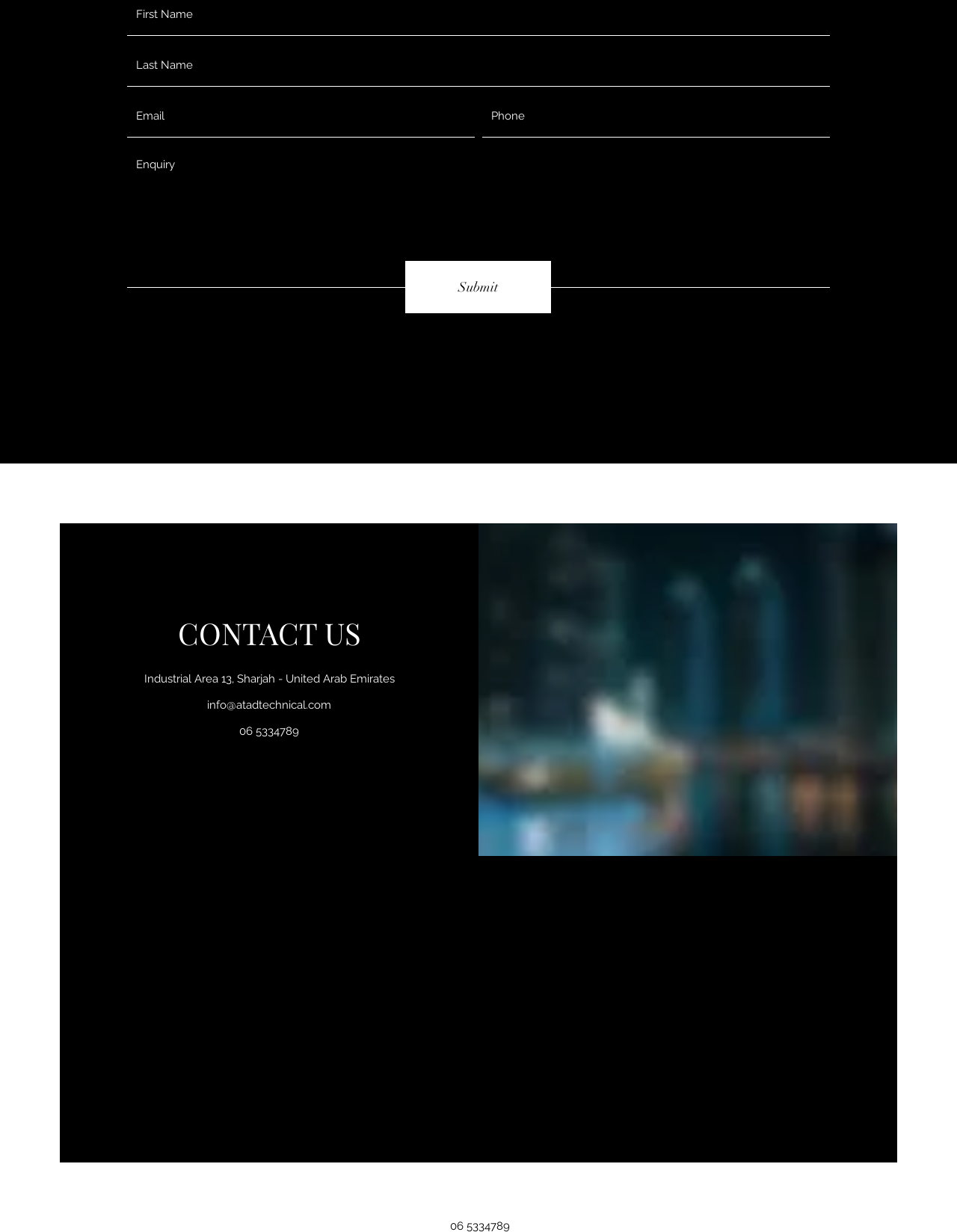What is the location of the company?
Please use the image to provide a one-word or short phrase answer.

Industrial Area 13, Sharjah - United Arab Emirates